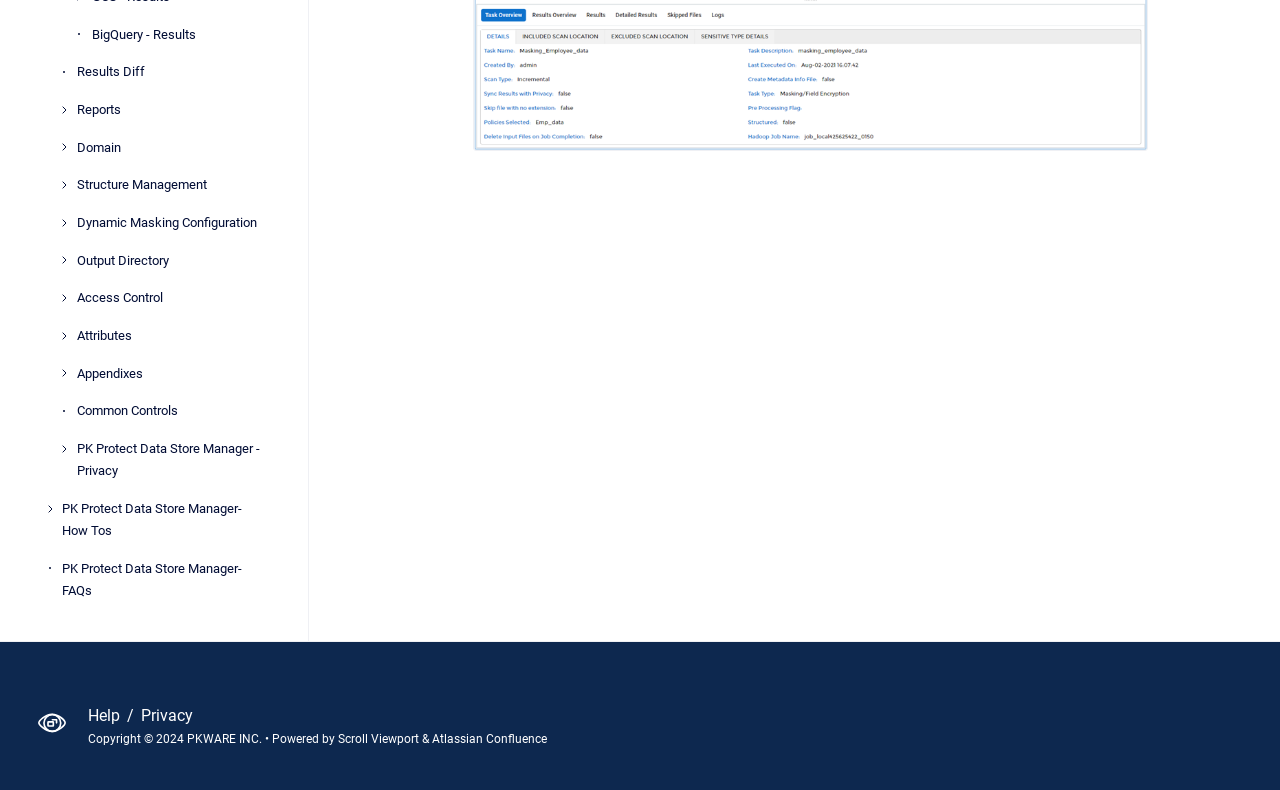Identify the bounding box for the element characterized by the following description: "Dynamic Masking Configuration".

[0.06, 0.26, 0.216, 0.305]